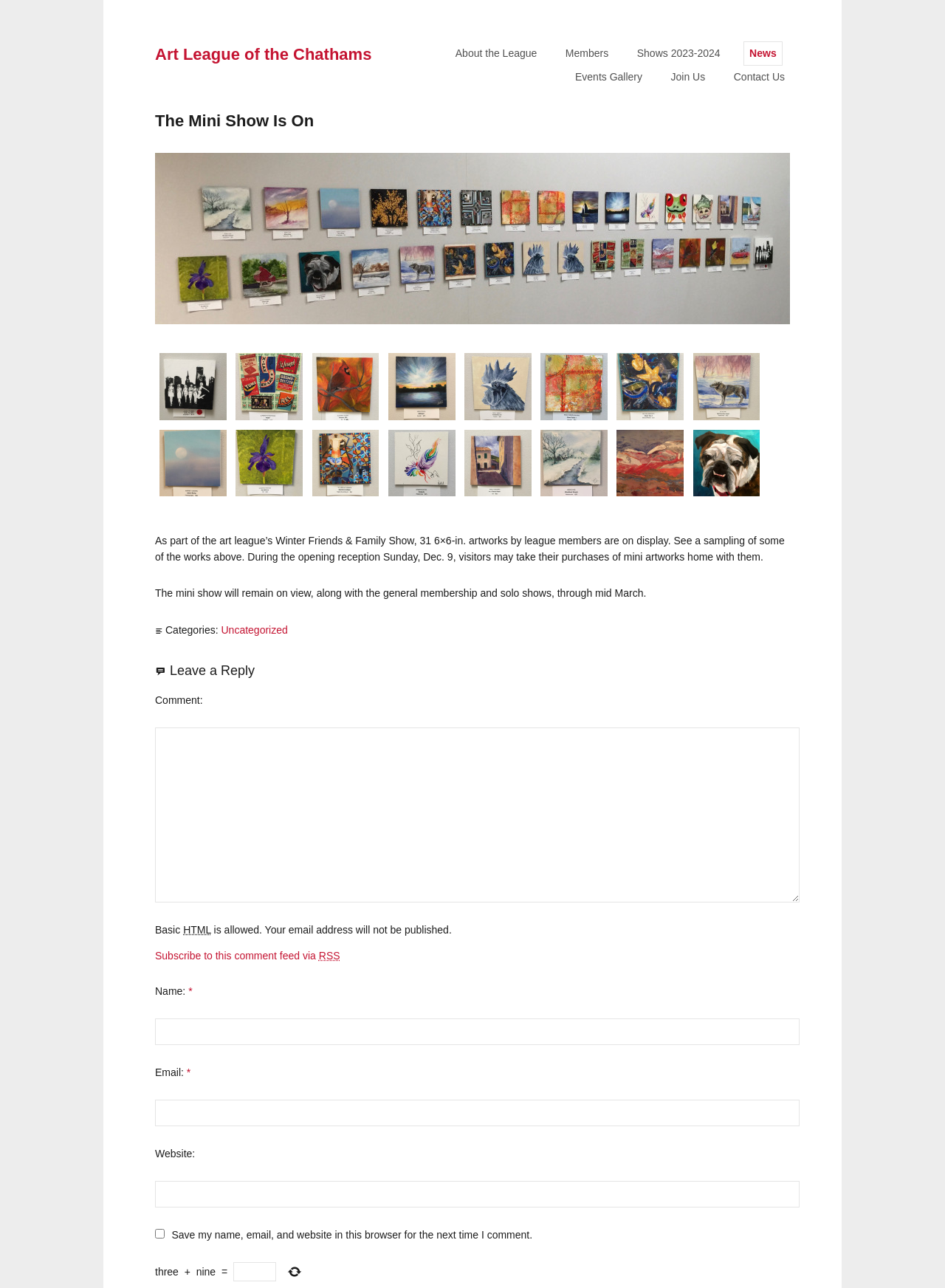Extract the bounding box coordinates for the described element: "alt="Fulcrum Capital Logo" title="ful_logo"". The coordinates should be represented as four float numbers between 0 and 1: [left, top, right, bottom].

None